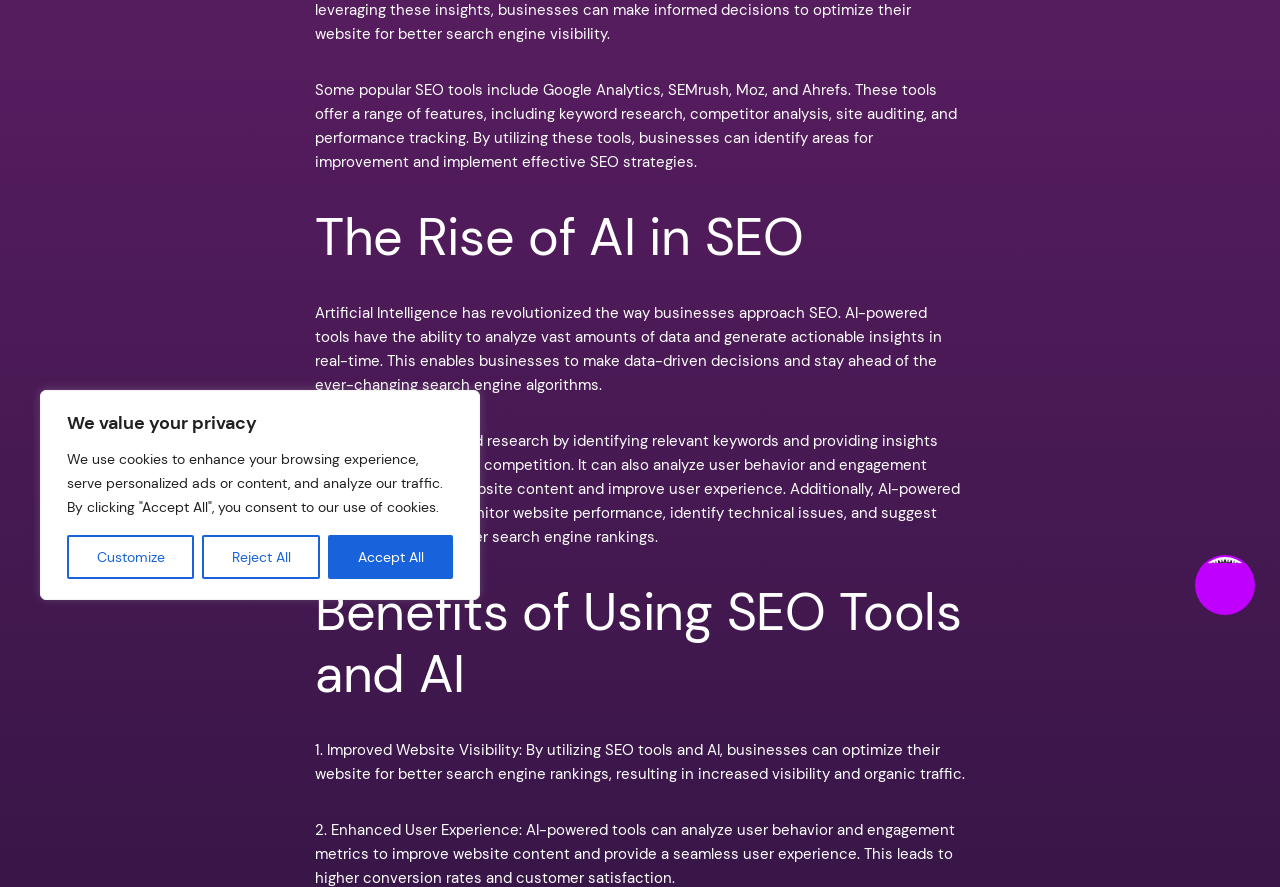Using the provided element description "Accept All", determine the bounding box coordinates of the UI element.

[0.256, 0.603, 0.354, 0.653]